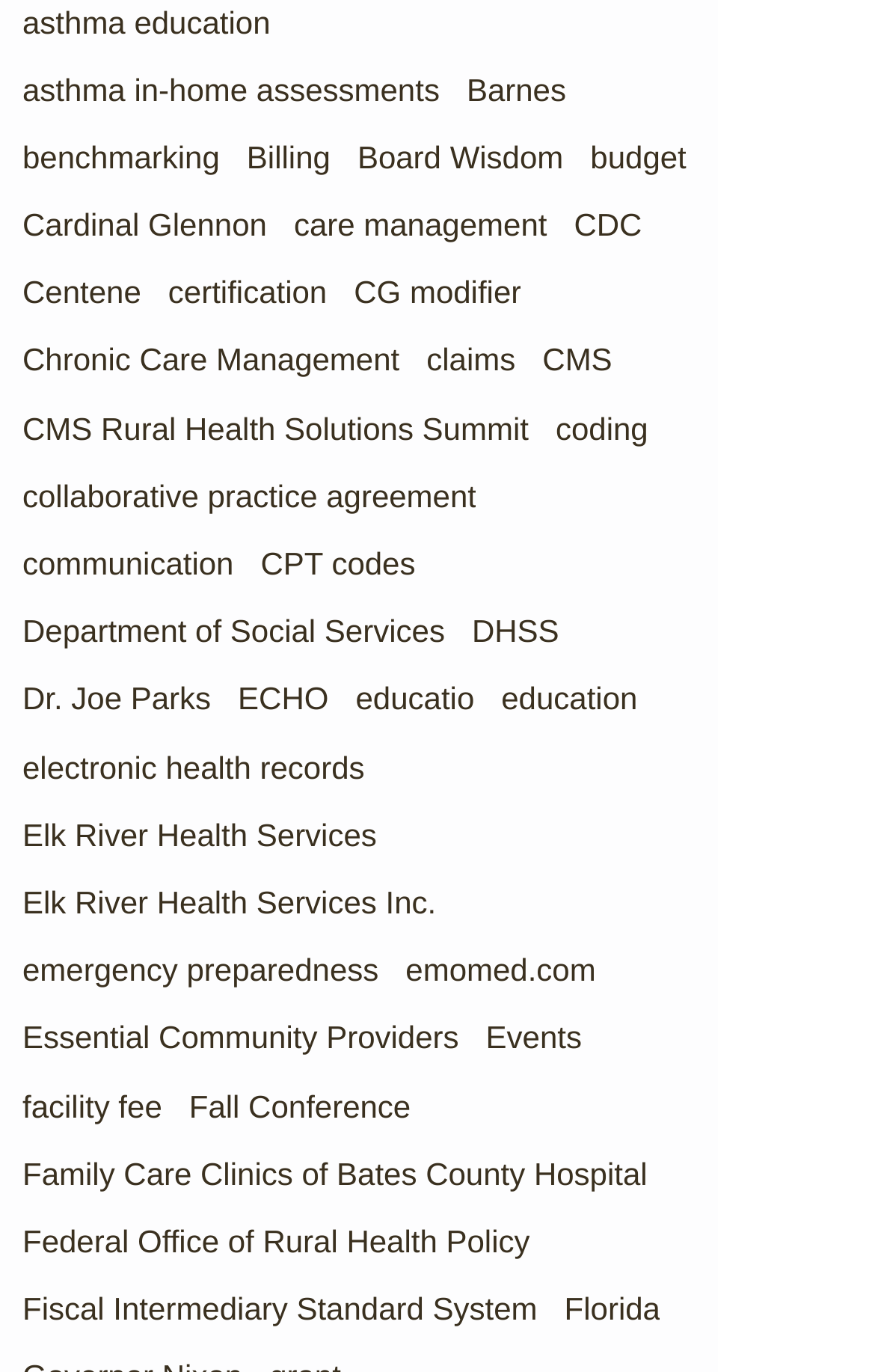Can you identify the bounding box coordinates of the clickable region needed to carry out this instruction: 'Explore Chronic Care Management'? The coordinates should be four float numbers within the range of 0 to 1, stated as [left, top, right, bottom].

[0.026, 0.248, 0.457, 0.277]